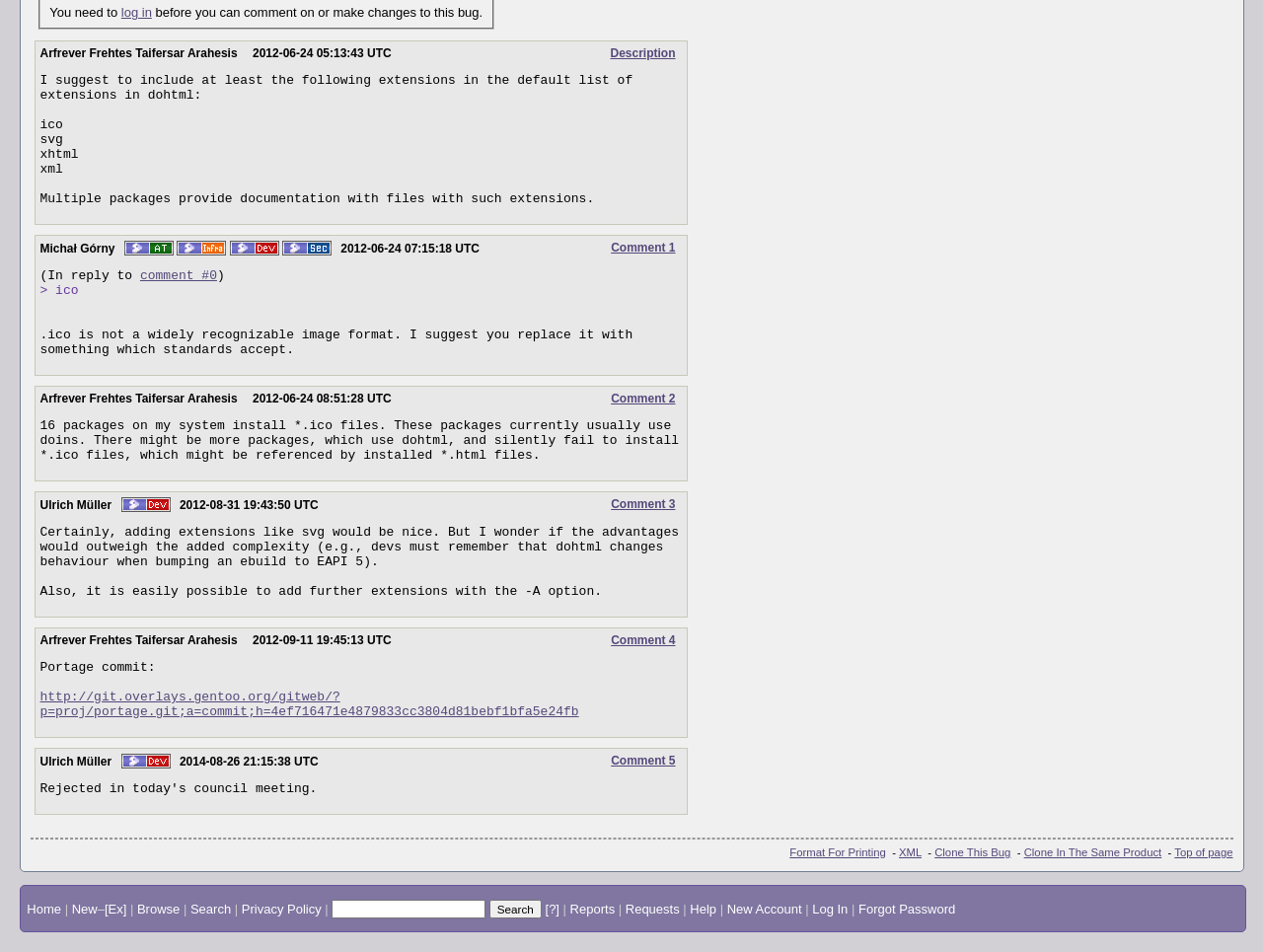Please find the bounding box for the UI component described as follows: "Reports".

[0.451, 0.947, 0.487, 0.962]